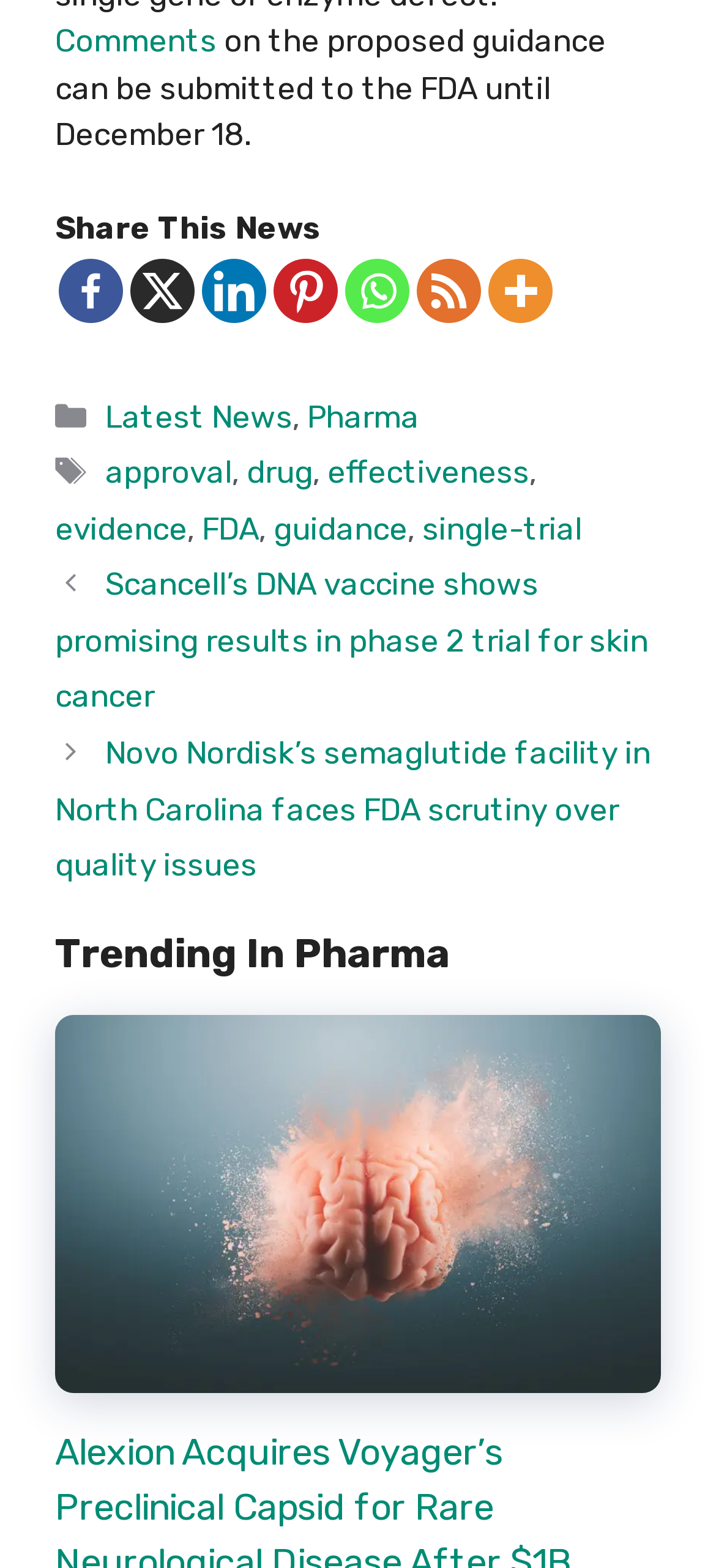Provide the bounding box coordinates of the HTML element described as: "aria-label="RSS" title="RSS Feed"". The bounding box coordinates should be four float numbers between 0 and 1, i.e., [left, top, right, bottom].

[0.582, 0.164, 0.672, 0.205]